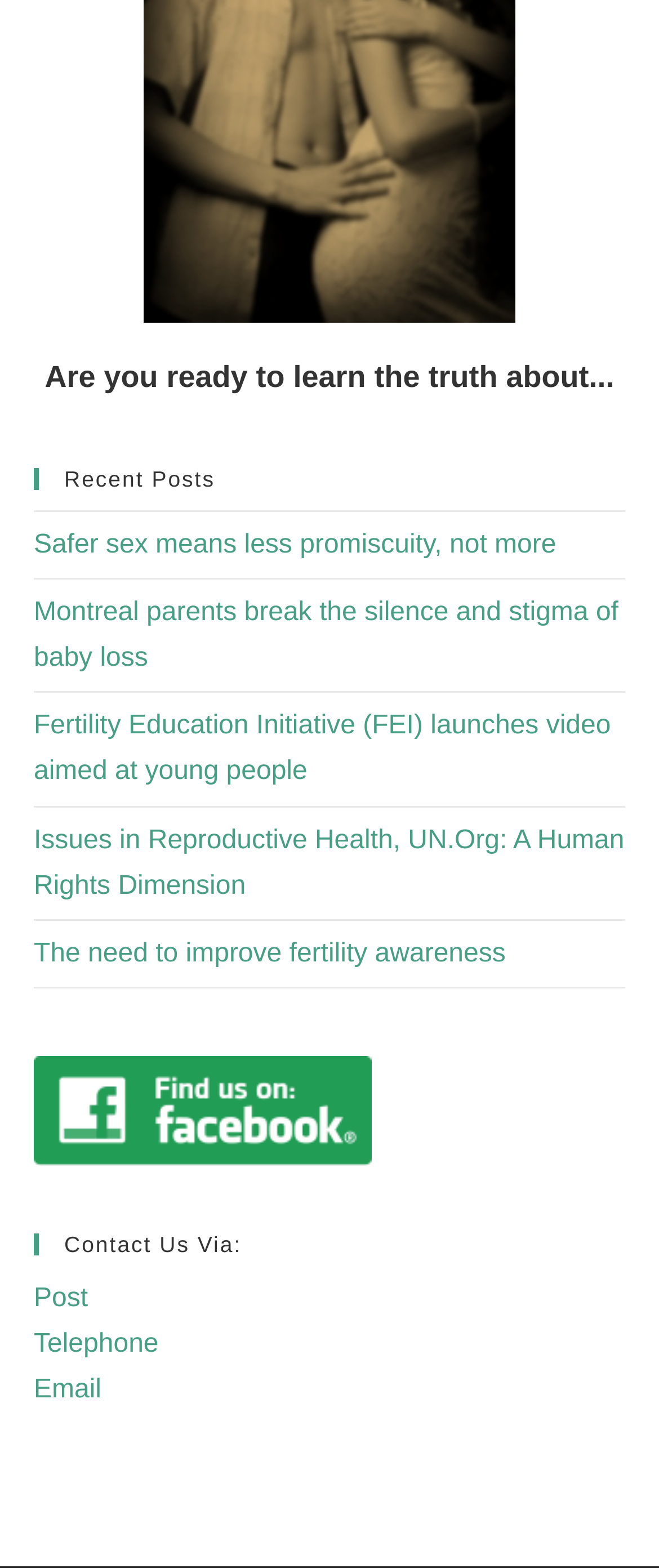Identify the bounding box coordinates of the area that should be clicked in order to complete the given instruction: "Click on the 'bill ayres' link". The bounding box coordinates should be four float numbers between 0 and 1, i.e., [left, top, right, bottom].

None